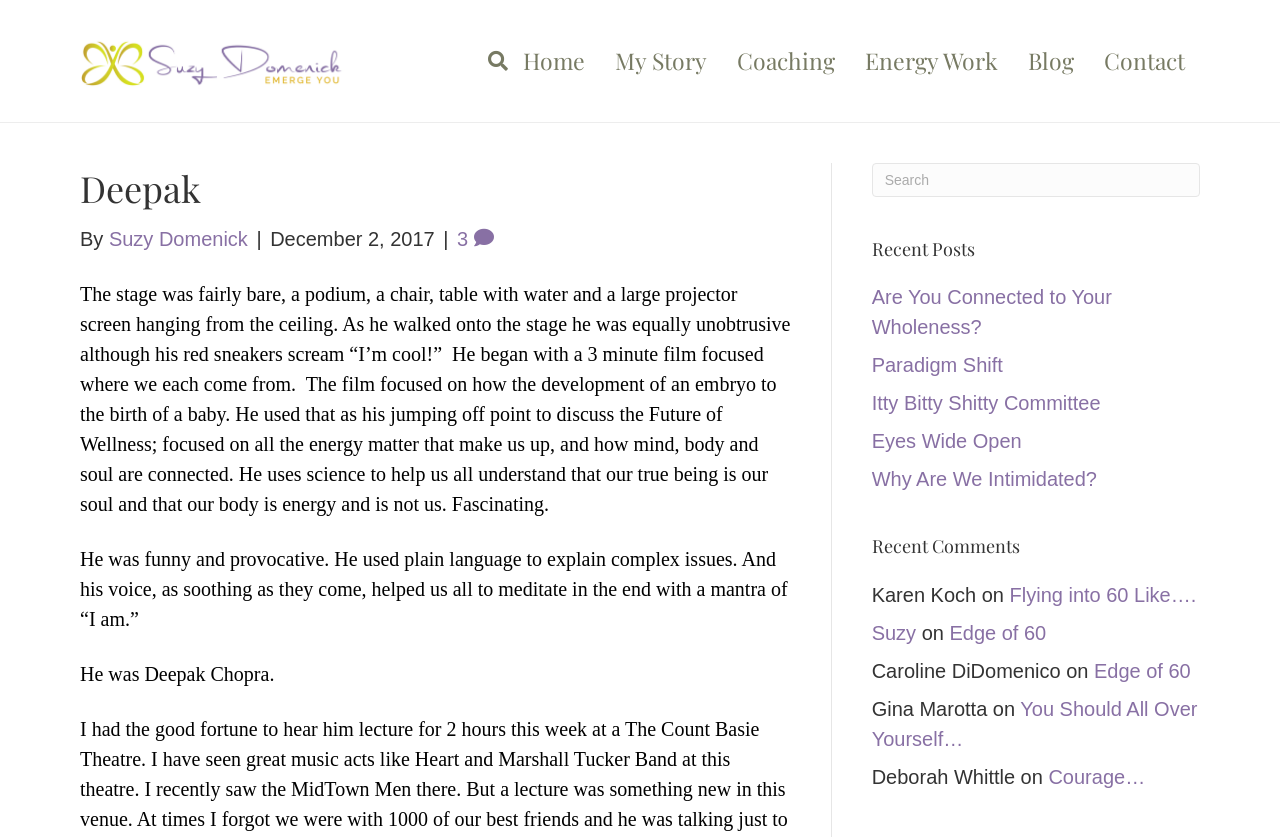Bounding box coordinates are given in the format (top-left x, top-left y, bottom-right x, bottom-right y). All values should be floating point numbers between 0 and 1. Provide the bounding box coordinate for the UI element described as: Eyes Wide Open

[0.681, 0.514, 0.798, 0.54]